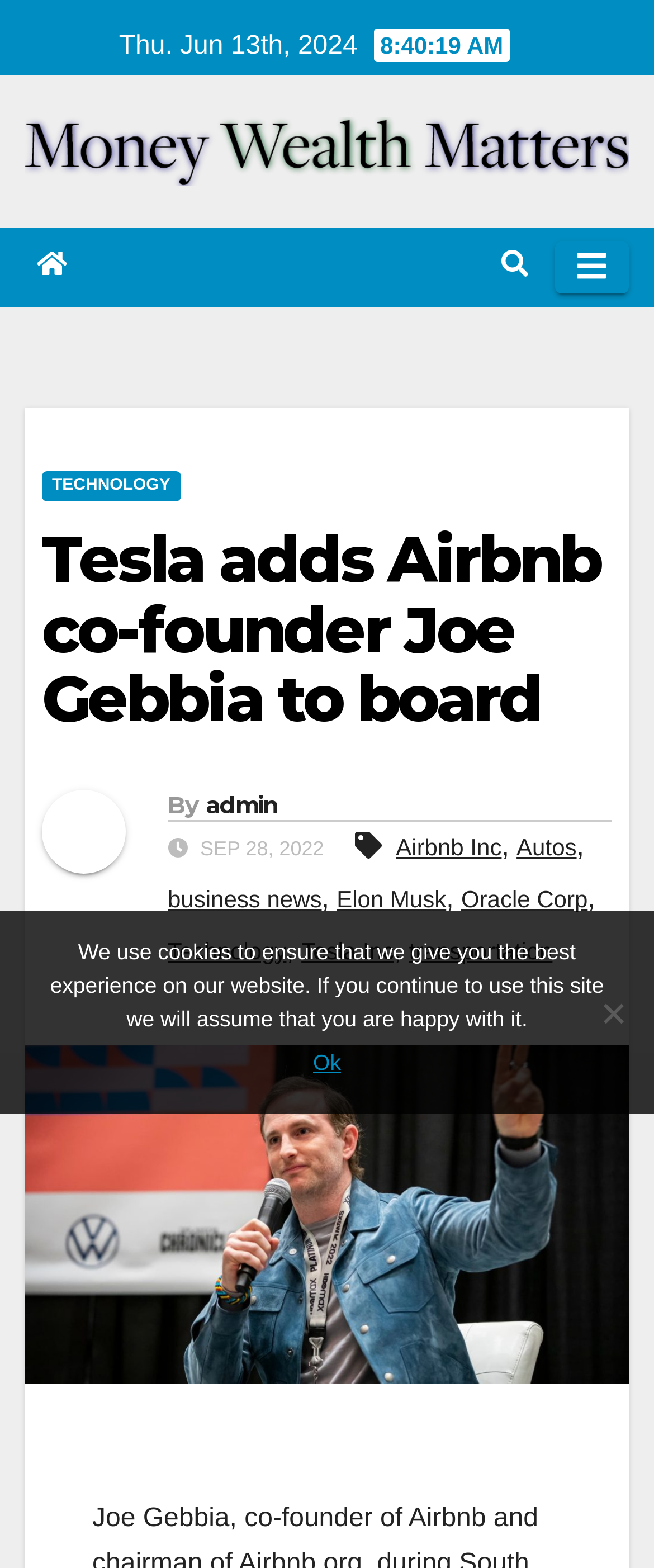What are the categories of the article?
Answer the question based on the image using a single word or a brief phrase.

Autos, business news, Technology, transportation